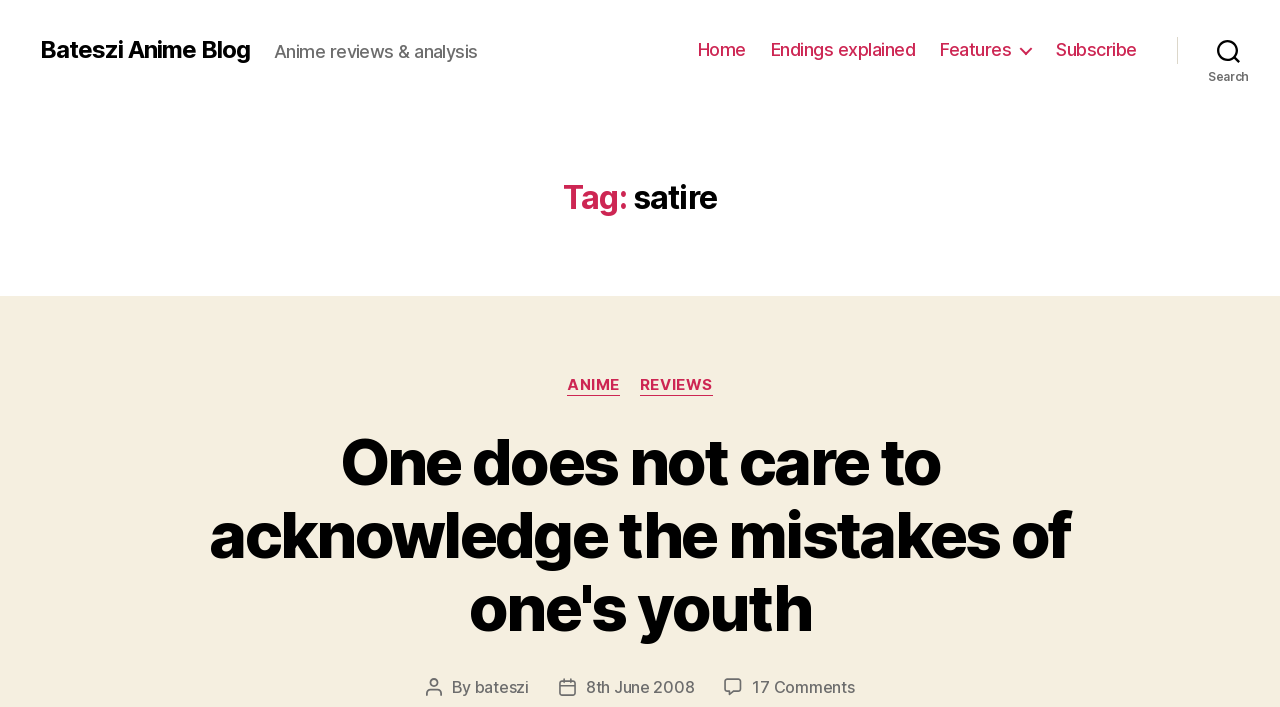When was the post 'One does not care to acknowledge the mistakes of one's youth' published?
Based on the content of the image, thoroughly explain and answer the question.

The publication date of the post can be found at the bottom of the post, where it says '8th June 2008'.